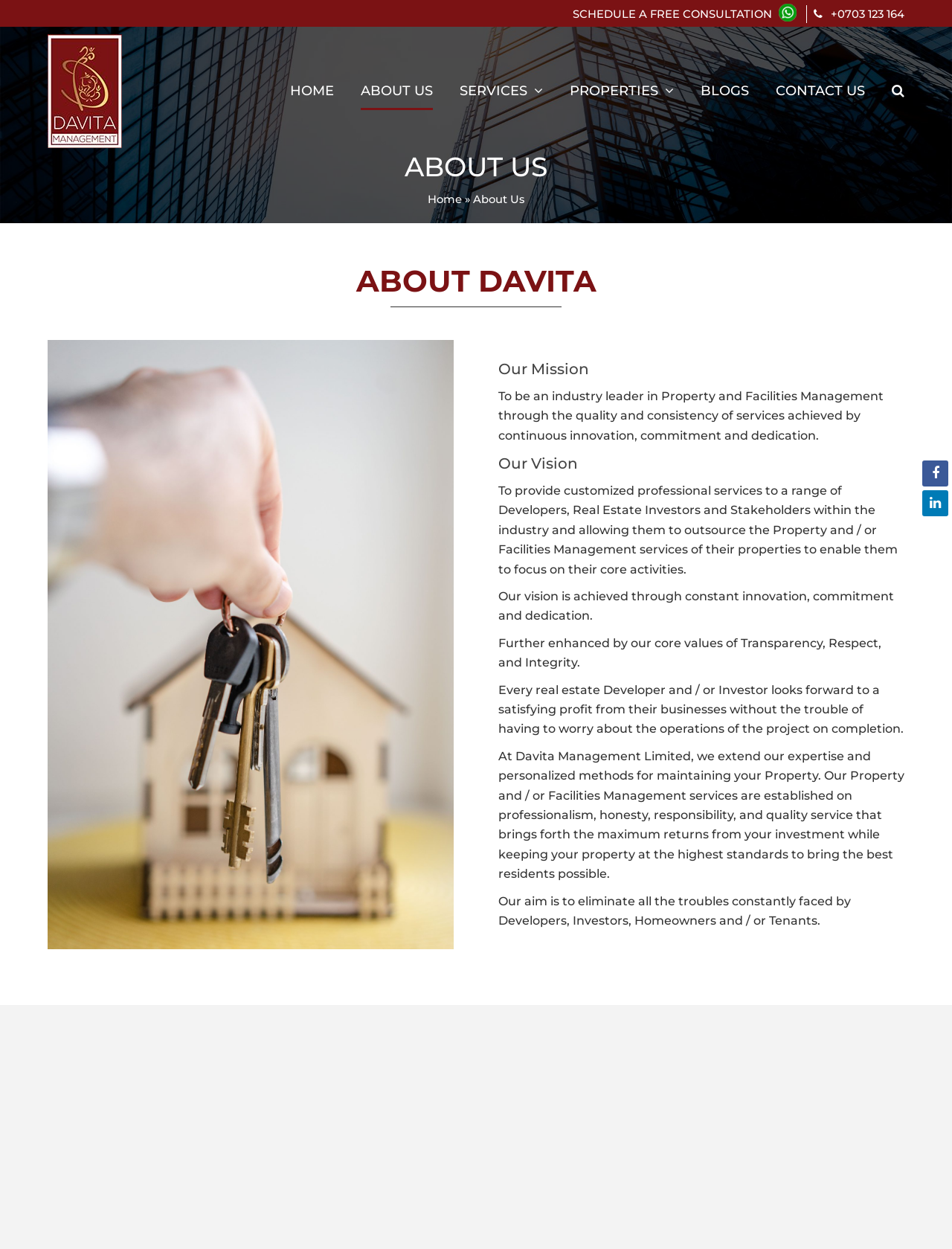What is the company name?
Analyze the image and deliver a detailed answer to the question.

The company name can be found in the top-left corner of the webpage, where it says 'Davita Management' with an image next to it.